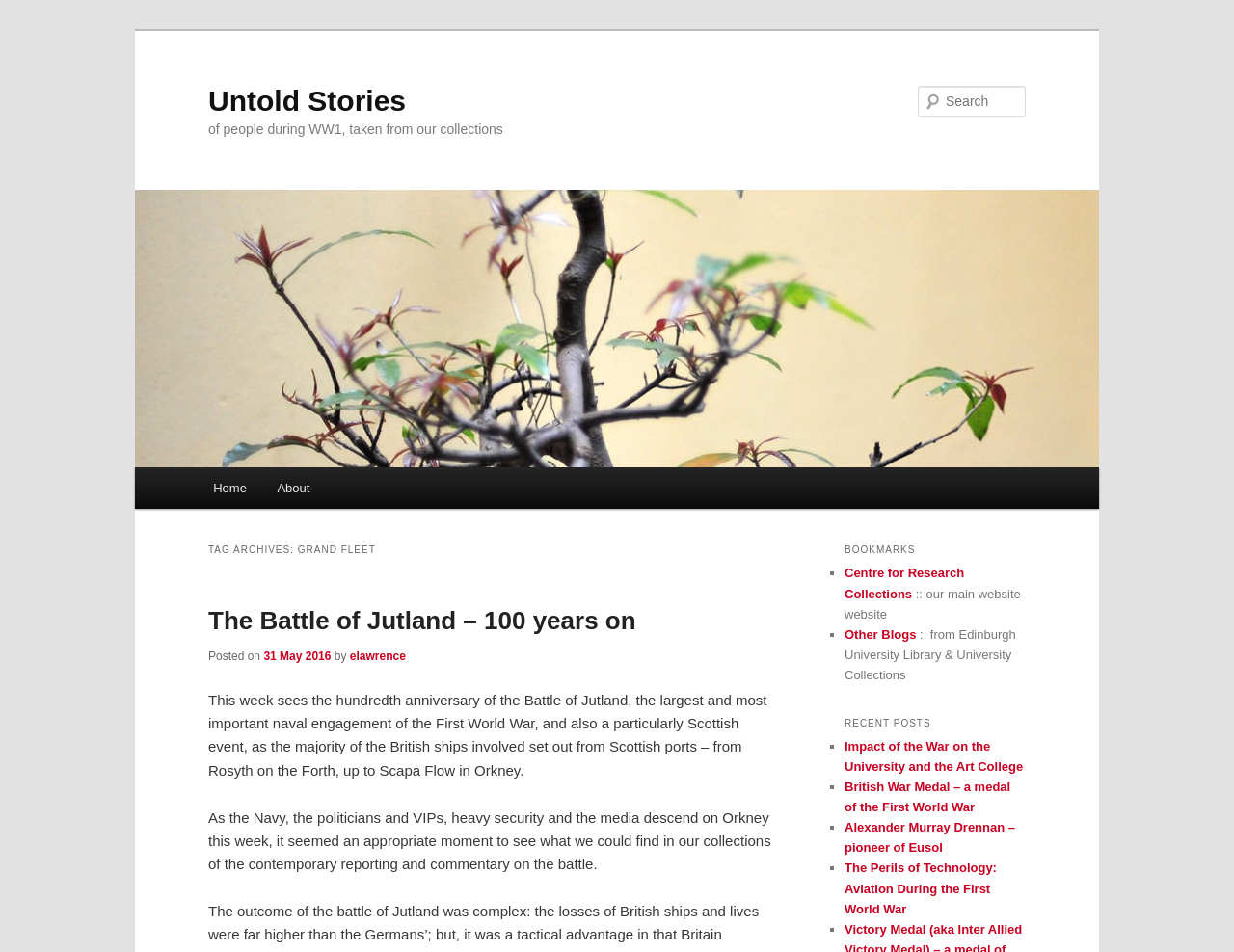Answer the question below with a single word or a brief phrase: 
What is the name of the author of the first blog post?

elawrence